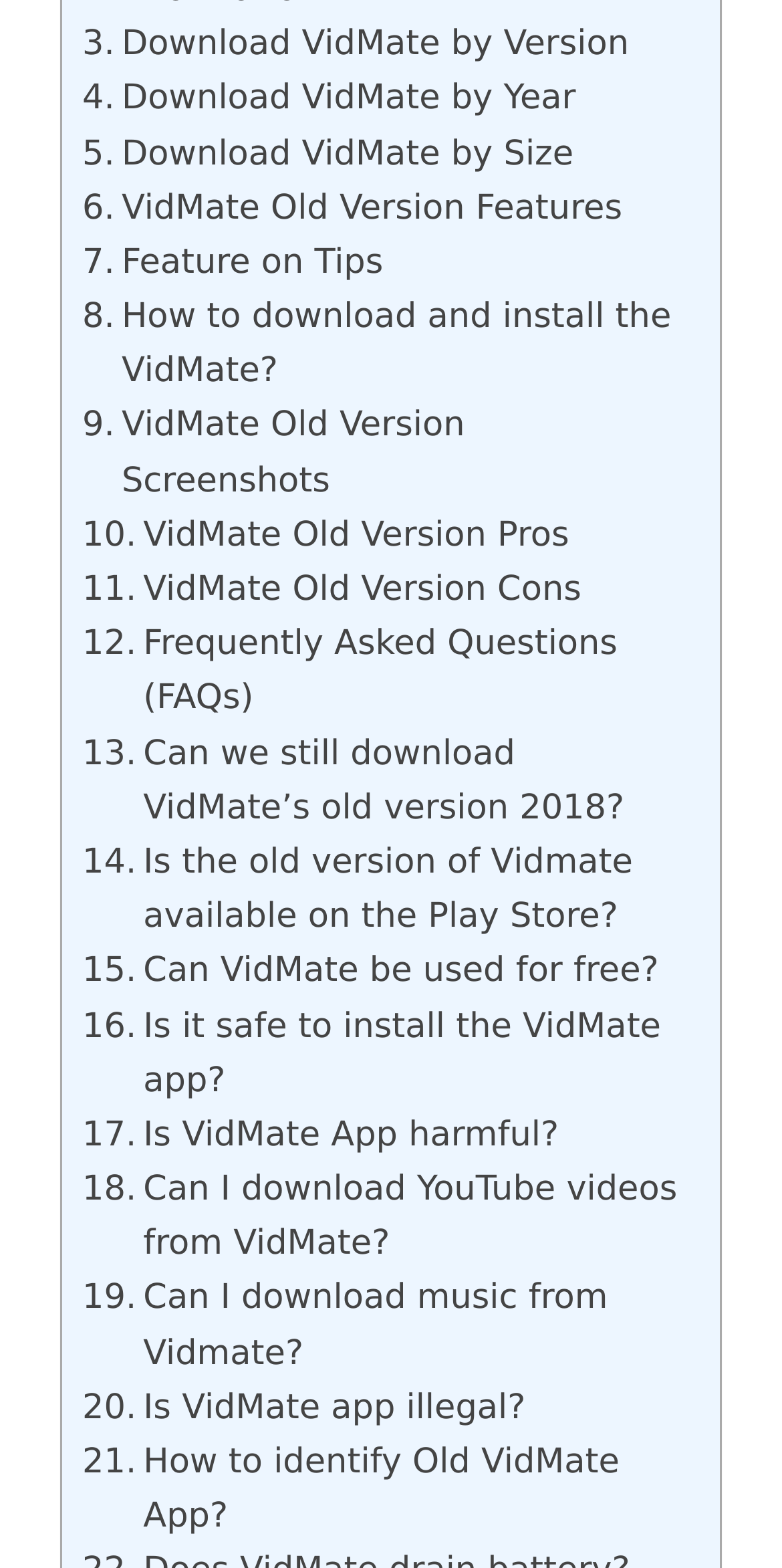Locate the bounding box coordinates of the element to click to perform the following action: 'Check Frequently Asked Questions (FAQs)'. The coordinates should be given as four float values between 0 and 1, in the form of [left, top, right, bottom].

[0.105, 0.394, 0.869, 0.464]